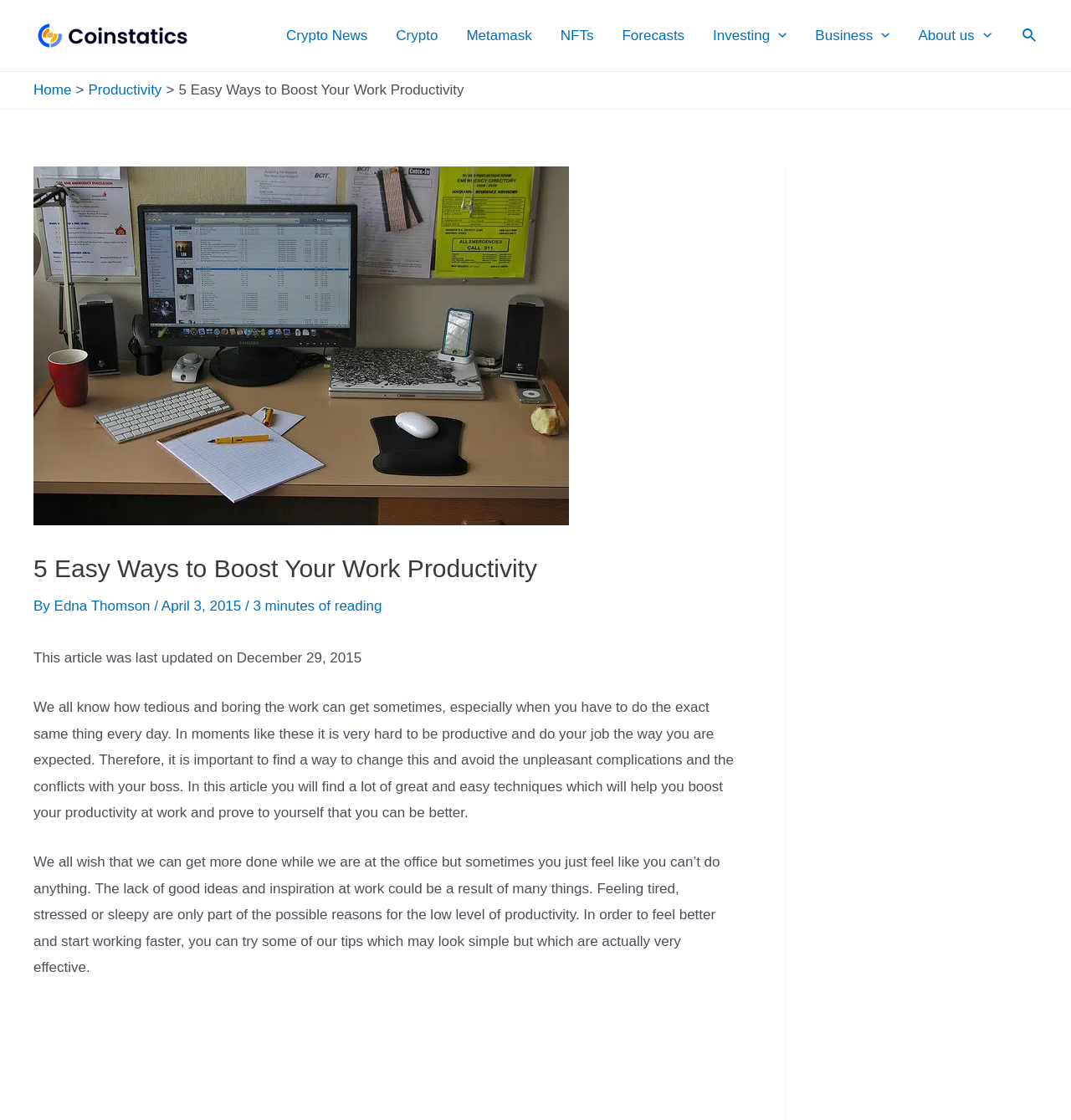Pinpoint the bounding box coordinates of the clickable area needed to execute the instruction: "Go to the Crypto News page". The coordinates should be specified as four float numbers between 0 and 1, i.e., [left, top, right, bottom].

[0.254, 0.002, 0.356, 0.062]